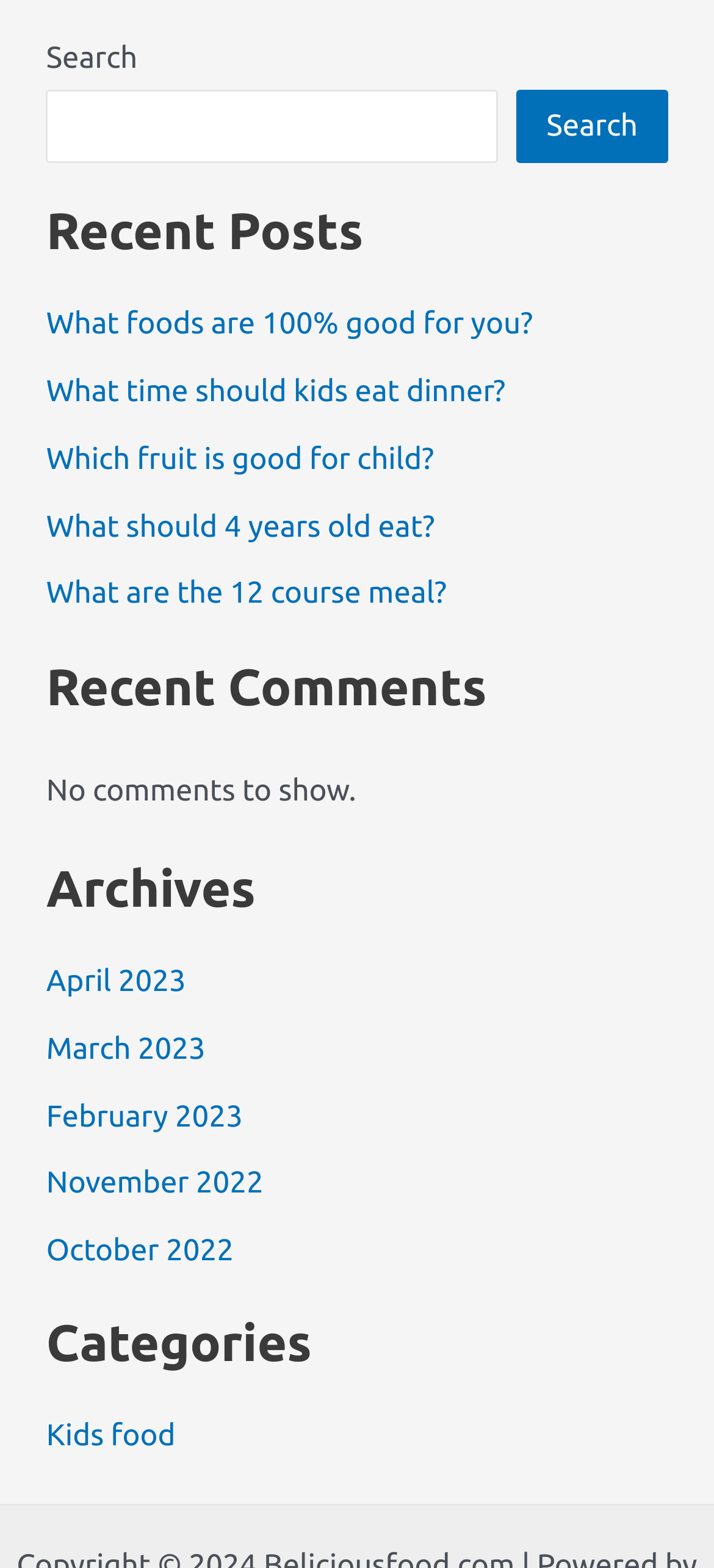Show the bounding box coordinates for the element that needs to be clicked to execute the following instruction: "Search for something". Provide the coordinates in the form of four float numbers between 0 and 1, i.e., [left, top, right, bottom].

[0.065, 0.057, 0.698, 0.103]